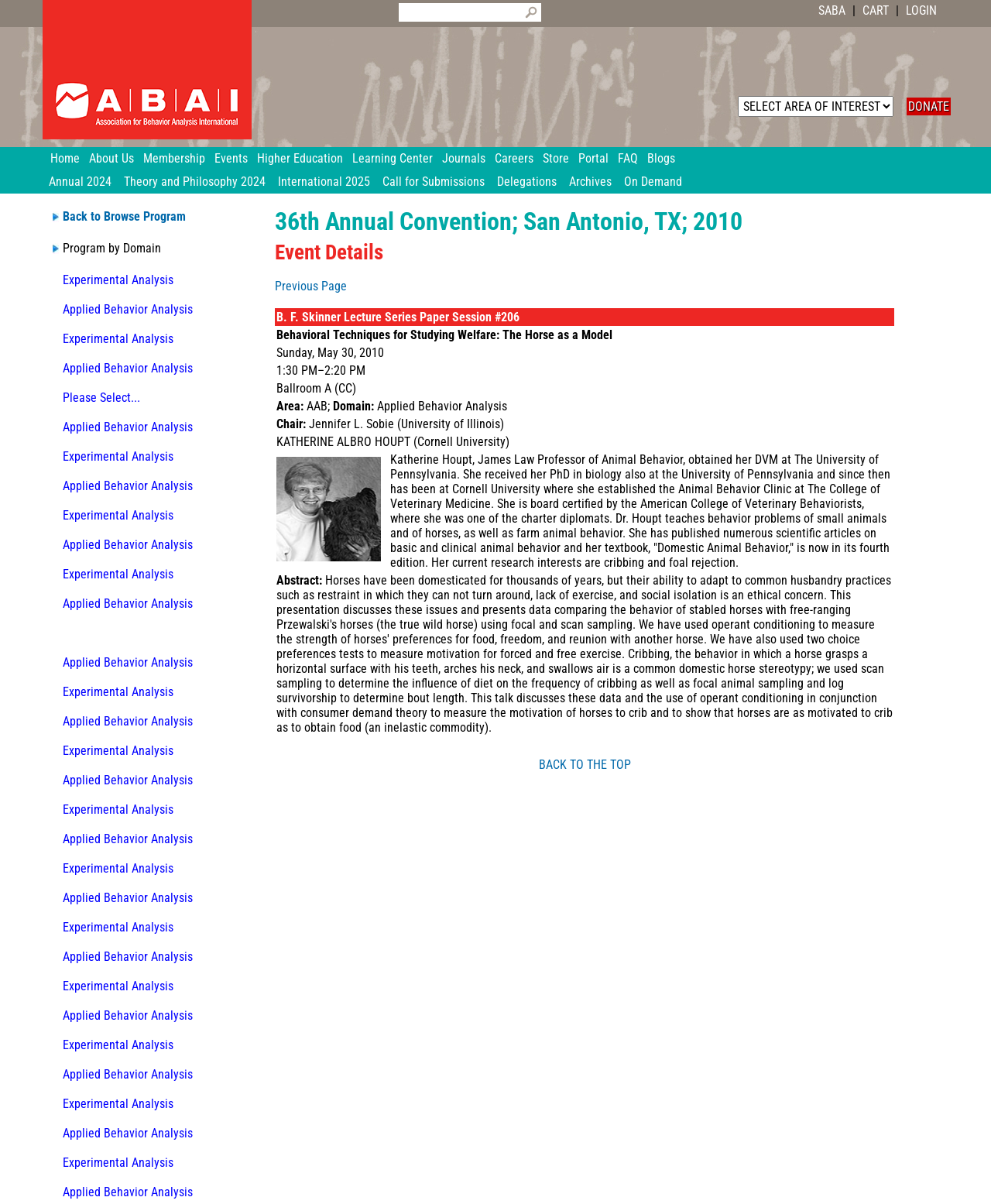Kindly respond to the following question with a single word or a brief phrase: 
How many rows are in the event details table?

7